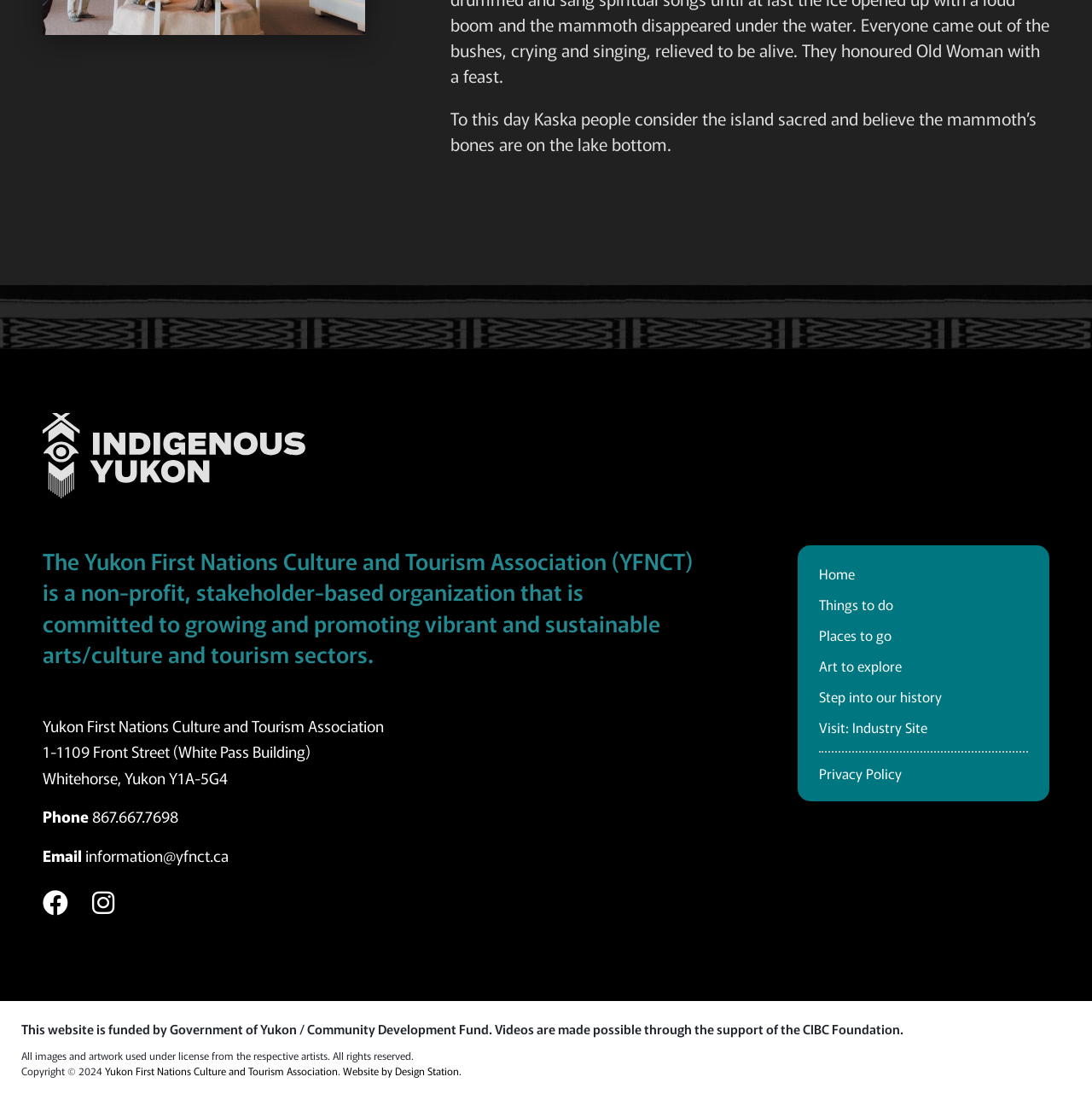Locate the bounding box coordinates of the region to be clicked to comply with the following instruction: "View the 'Privacy Policy'". The coordinates must be four float numbers between 0 and 1, in the form [left, top, right, bottom].

[0.75, 0.694, 0.826, 0.712]